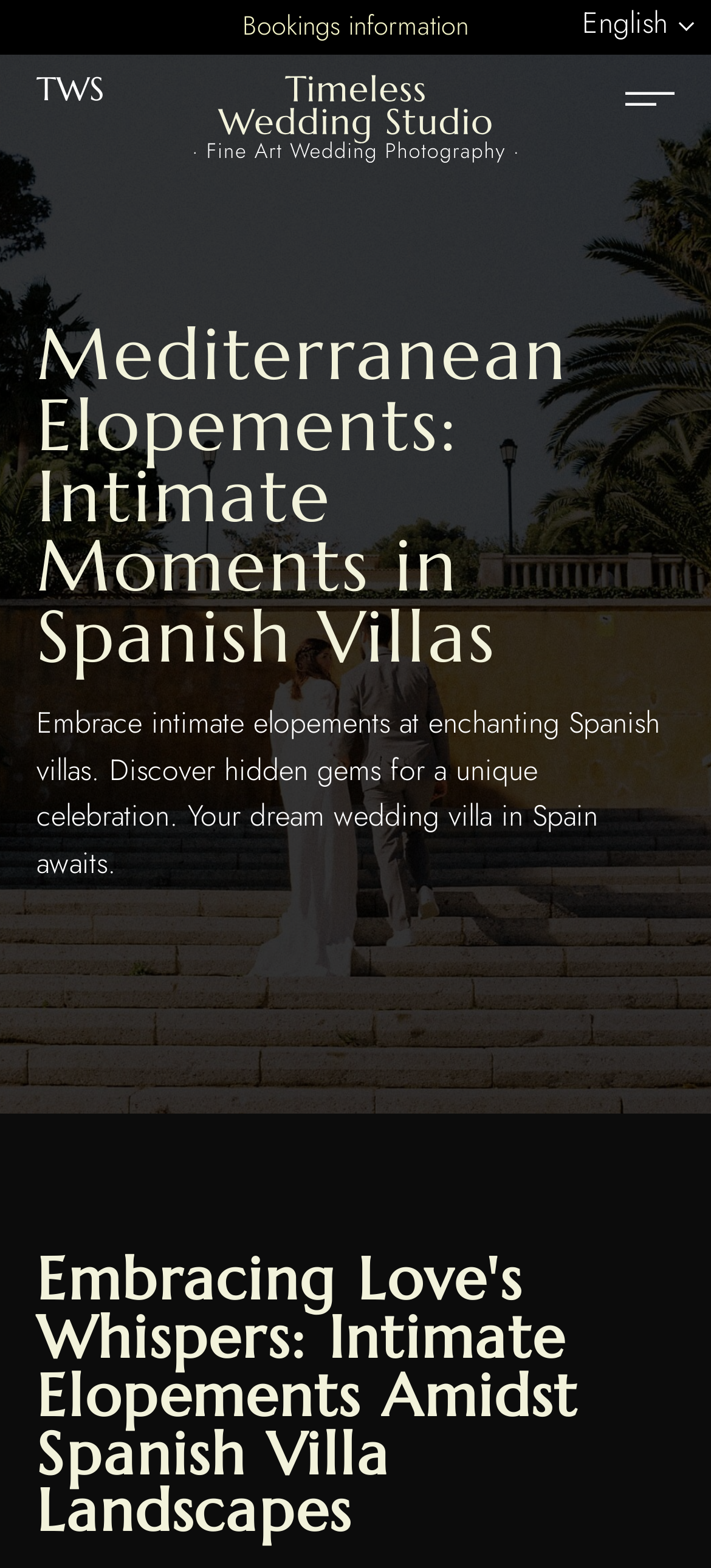Please specify the bounding box coordinates of the element that should be clicked to execute the given instruction: 'Explore our Pinterest'. Ensure the coordinates are four float numbers between 0 and 1, expressed as [left, top, right, bottom].

[0.277, 0.269, 0.364, 0.31]